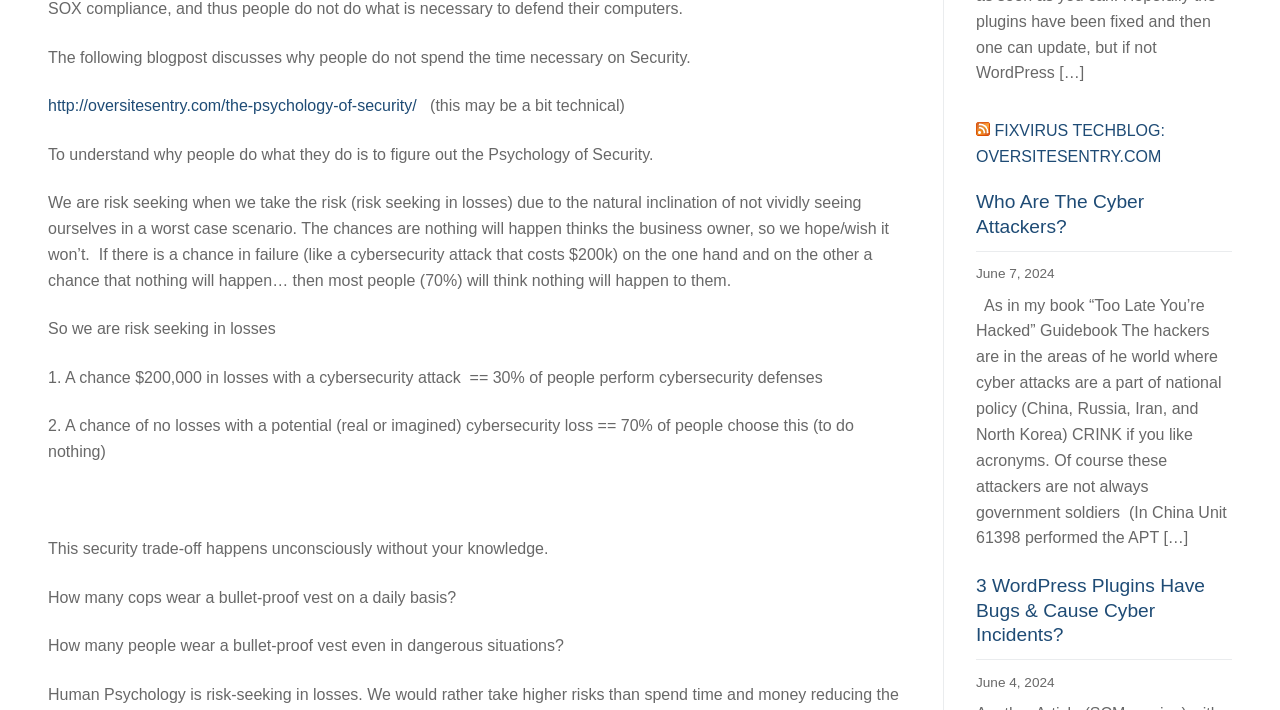Provide the bounding box coordinates in the format (top-left x, top-left y, bottom-right x, bottom-right y). All values are floating point numbers between 0 and 1. Determine the bounding box coordinate of the UI element described as: http://oversitesentry.com/the-psychology-of-security/

[0.038, 0.137, 0.326, 0.161]